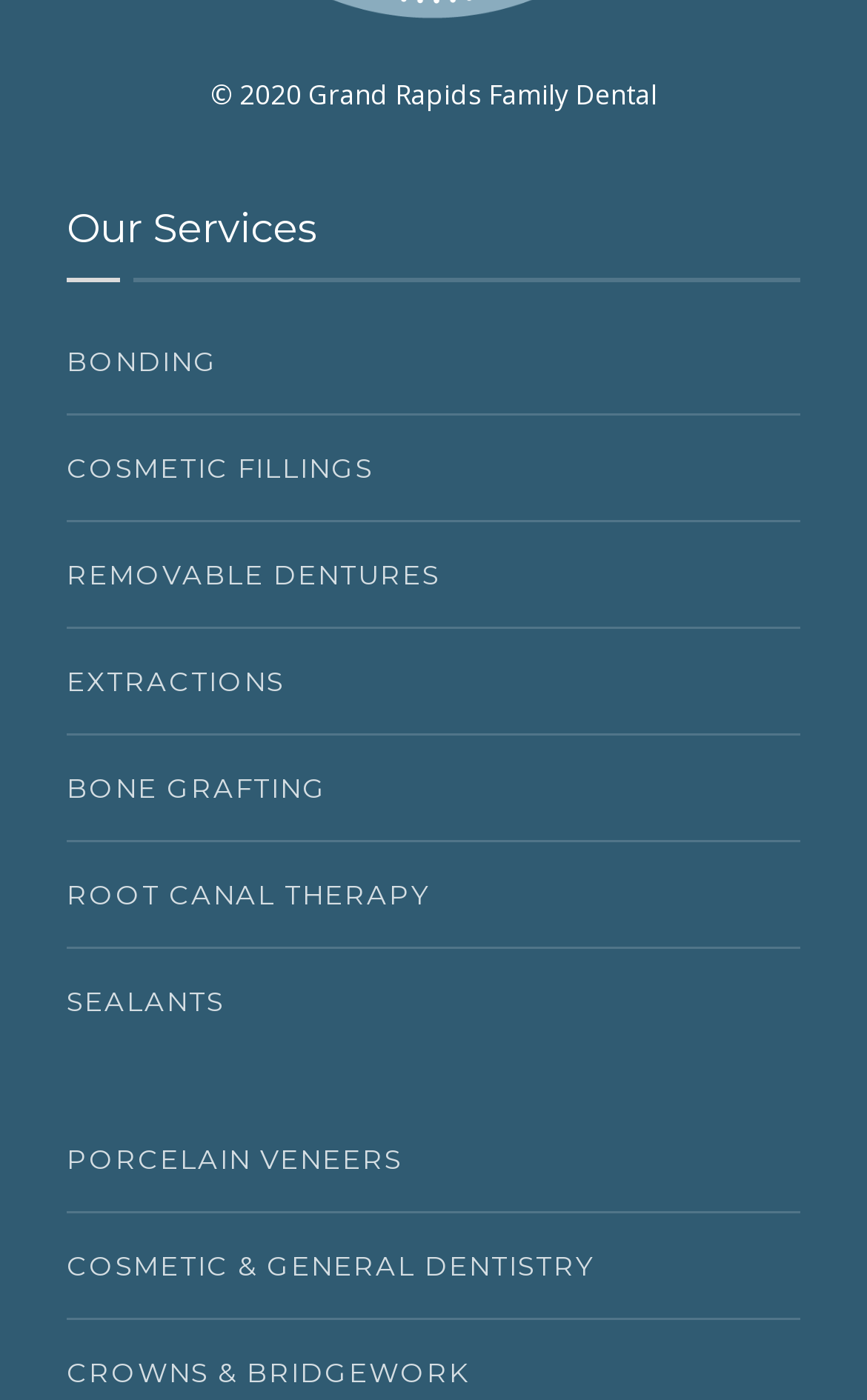Extract the bounding box coordinates for the described element: "Bone Grafting". The coordinates should be represented as four float numbers between 0 and 1: [left, top, right, bottom].

[0.077, 0.525, 0.923, 0.602]